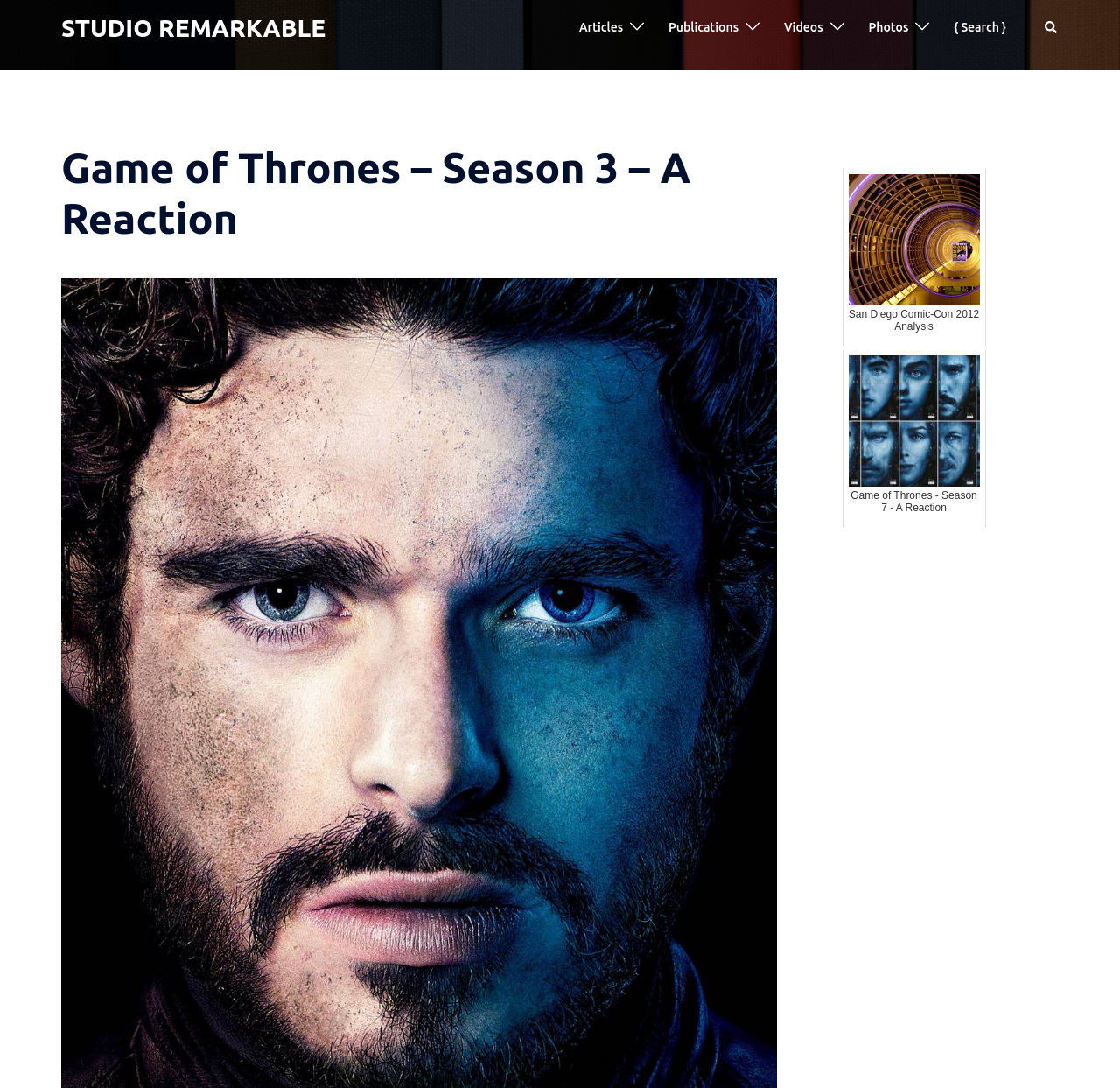What is the position of the search bar?
Based on the image, provide your answer in one word or phrase.

Top right